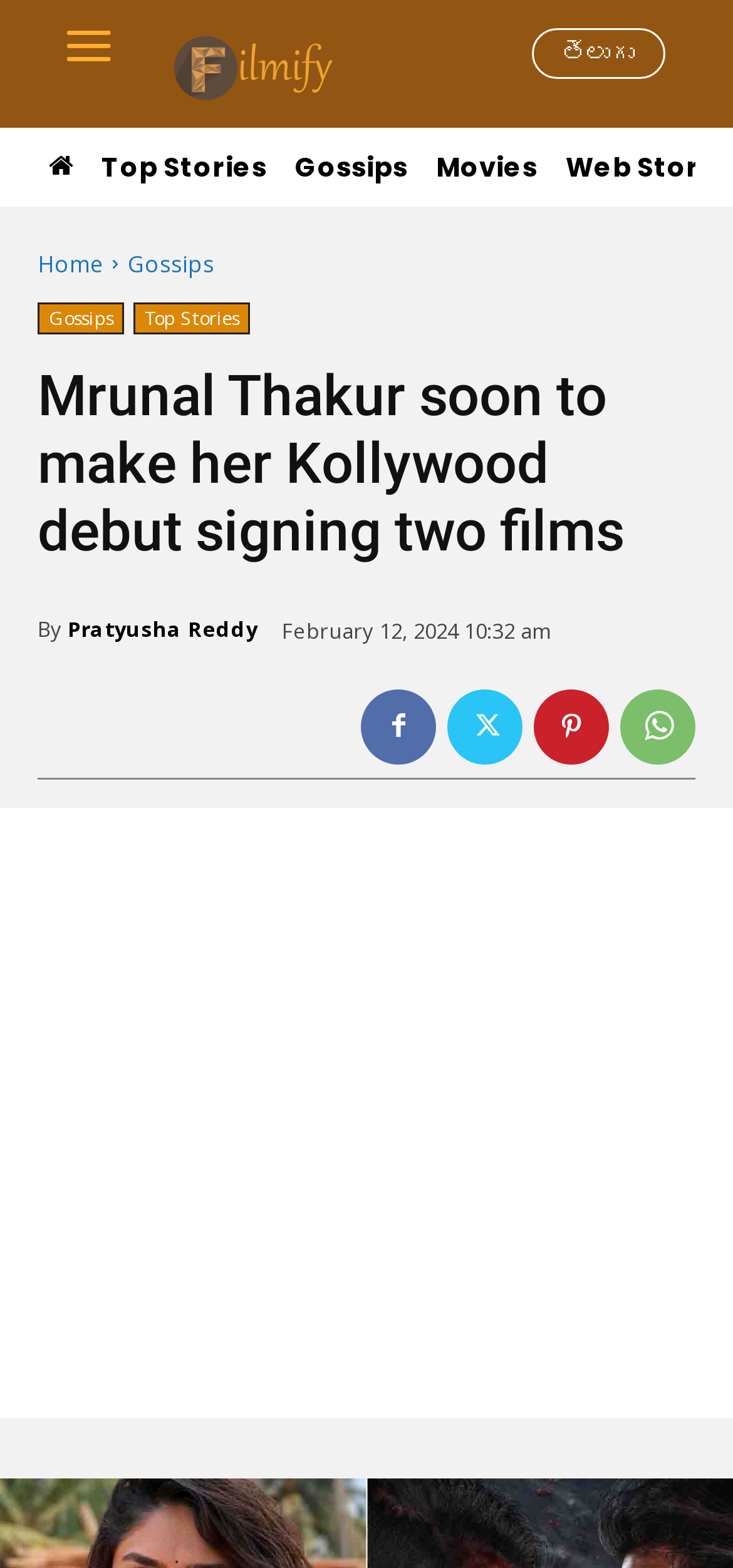Locate the bounding box coordinates of the clickable region to complete the following instruction: "Read Mrunal Thakur's news."

[0.051, 0.231, 0.949, 0.36]